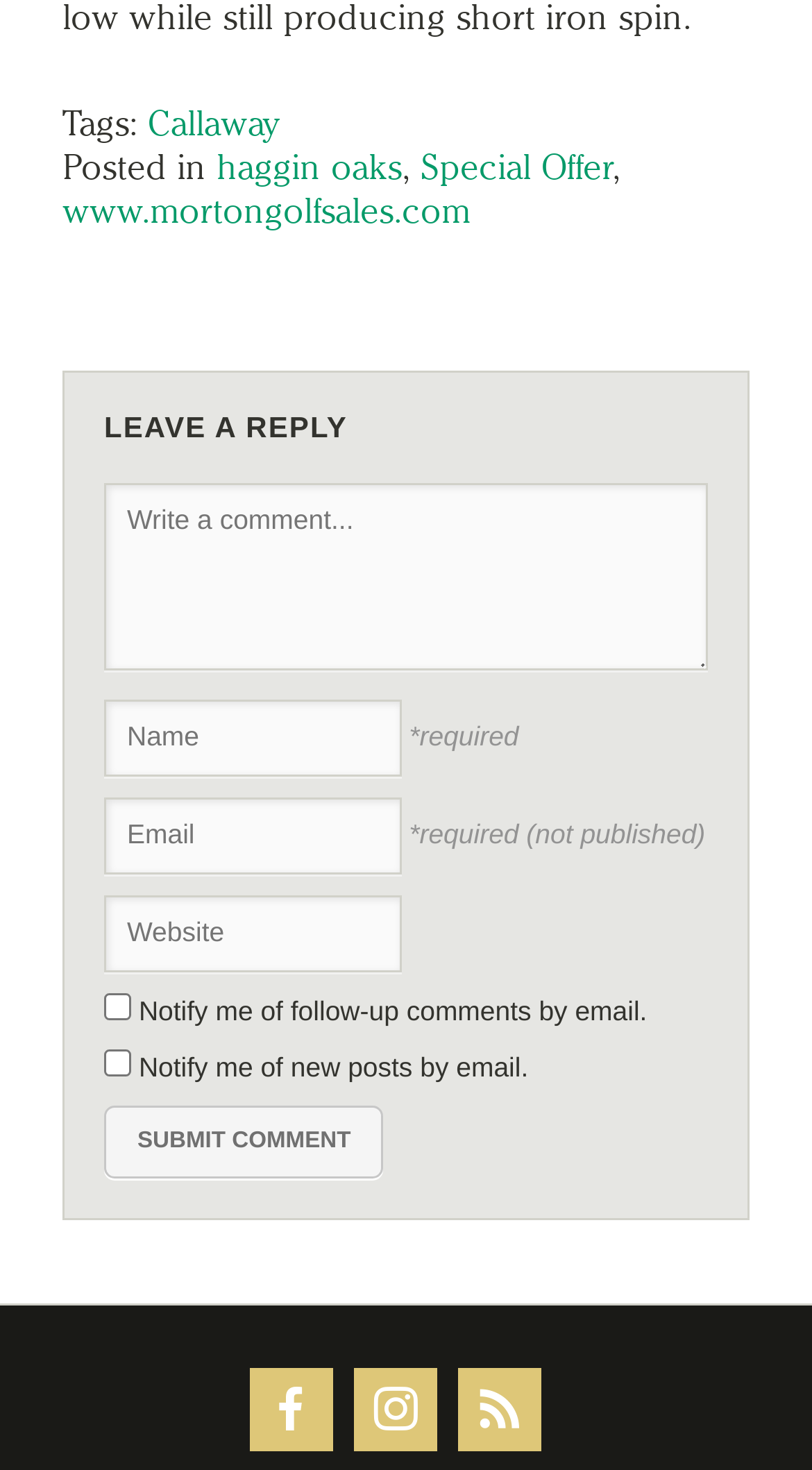Determine the bounding box coordinates of the UI element described by: "Callaway".

[0.182, 0.07, 0.346, 0.098]